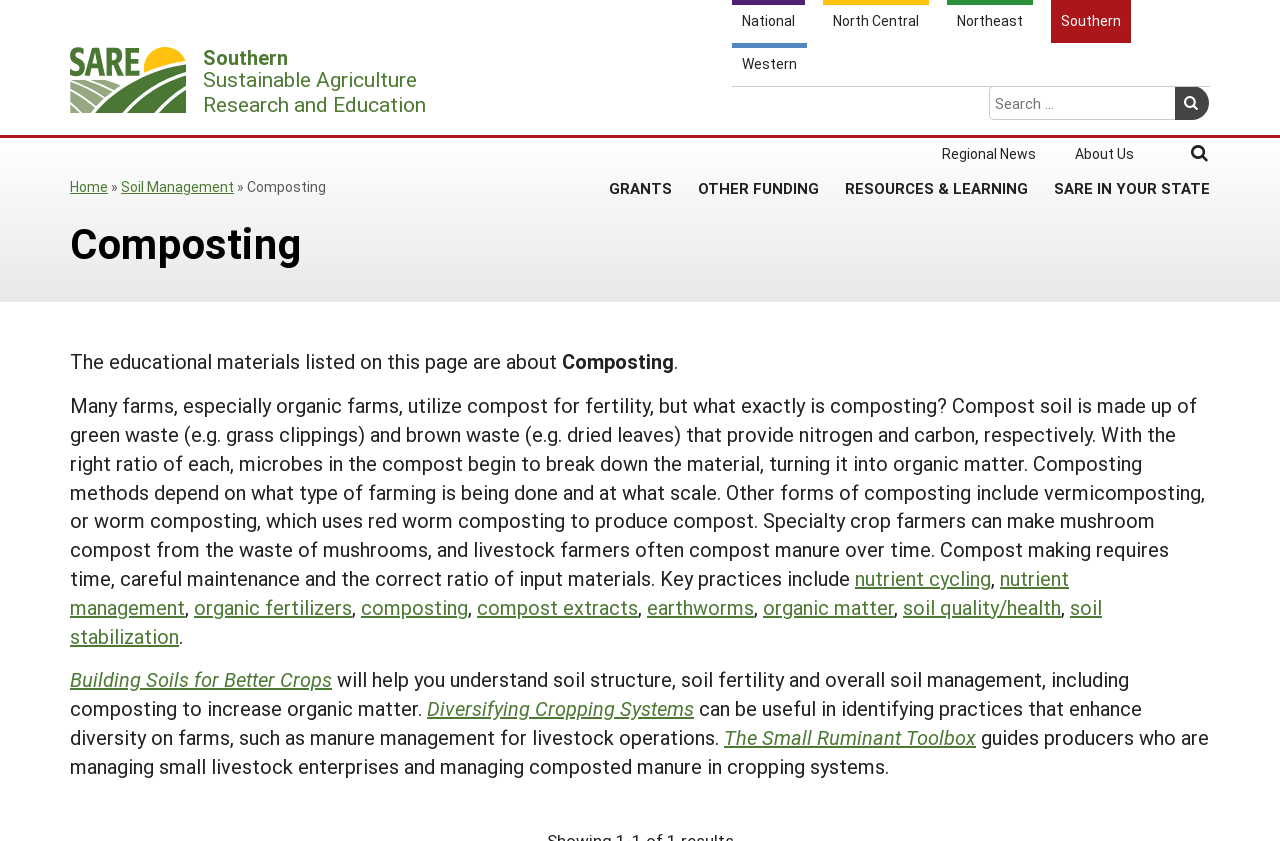Please answer the following query using a single word or phrase: 
What is vermicomposting?

Worm composting